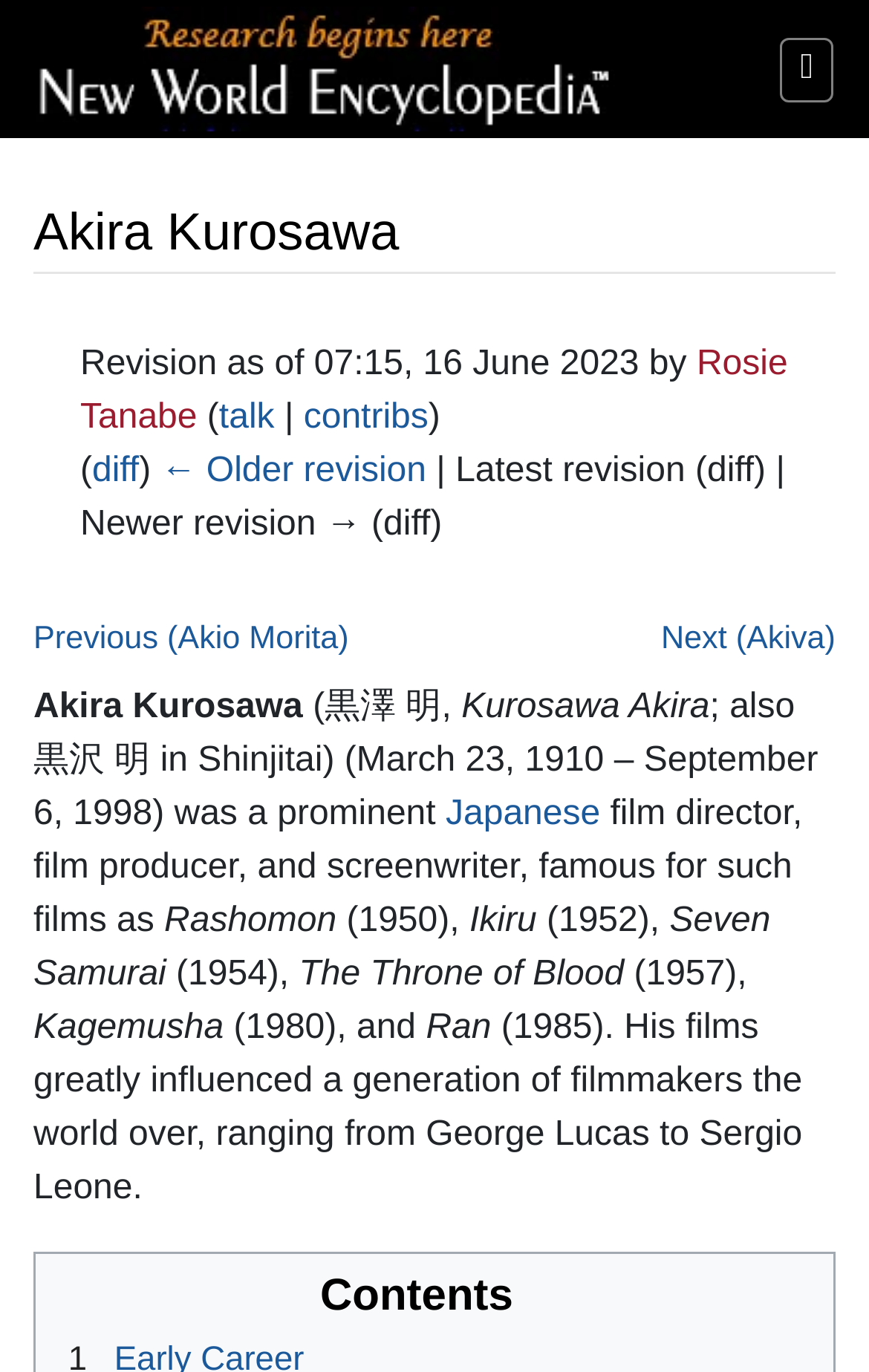Respond with a single word or phrase for the following question: 
Who is the author of the article?

Rosie Tanabe